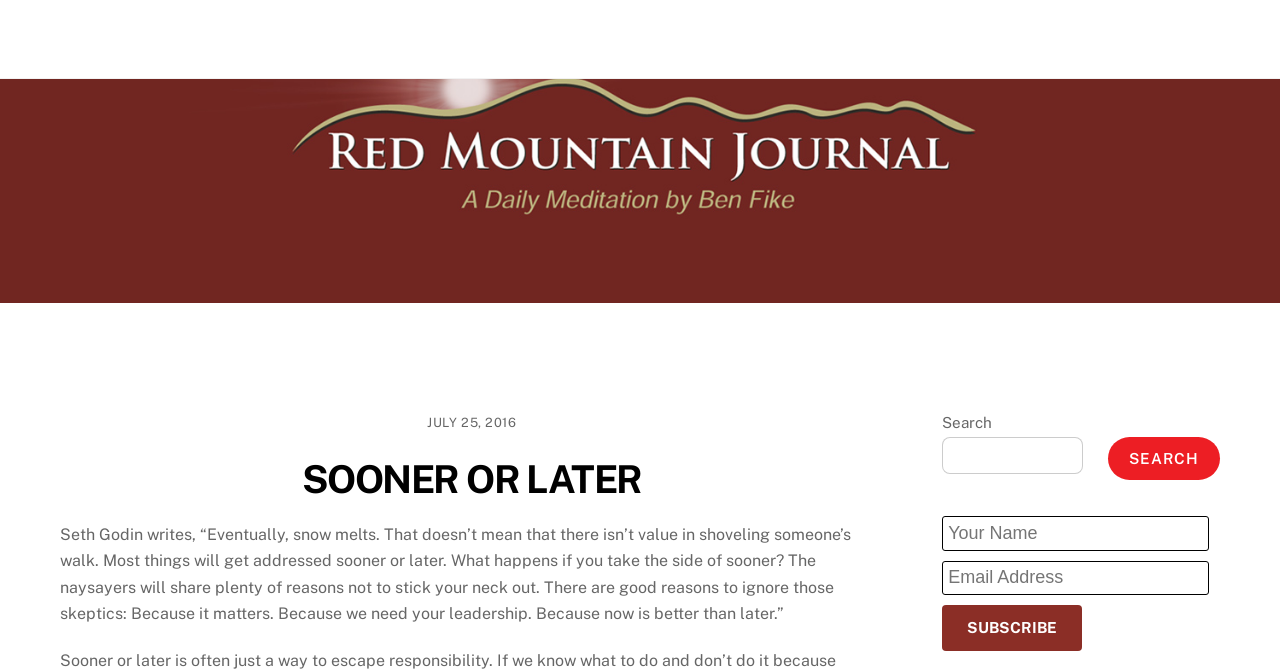Determine the bounding box coordinates of the clickable region to execute the instruction: "contact us". The coordinates should be four float numbers between 0 and 1, denoted as [left, top, right, bottom].

[0.892, 0.024, 0.953, 0.092]